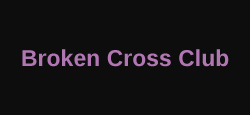What type of establishment is the Broken Cross Club likely to be?
Please provide a detailed and comprehensive answer to the question.

The caption associates the club with events and performances, such as those featuring artist Guy Manrin, which suggests that the Broken Cross Club is likely an establishment that focuses on music and entertainment.